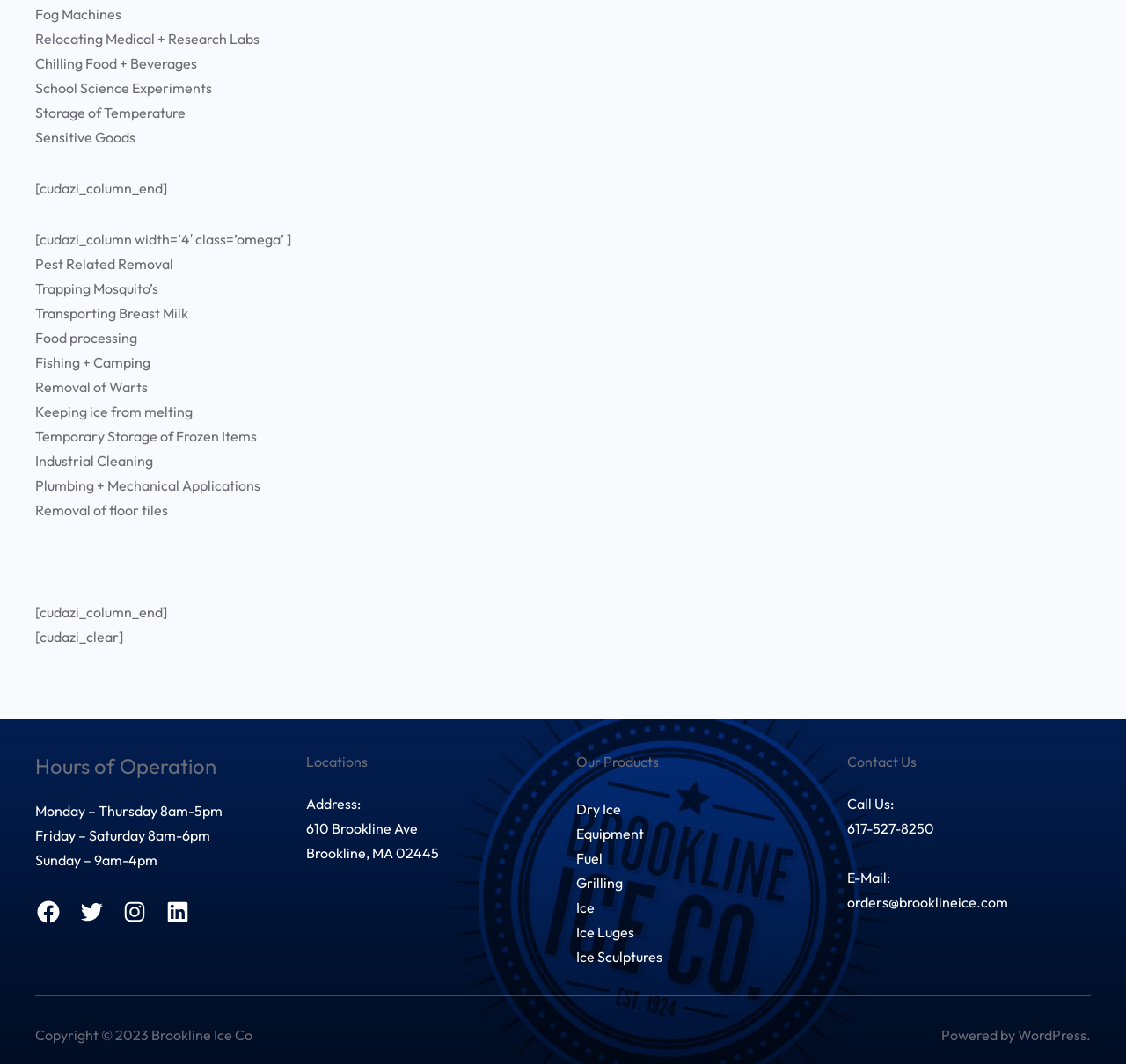Based on the image, provide a detailed and complete answer to the question: 
What is the address of the Brookline Ice Co?

I looked for the location section on the webpage and found the address listed as 'Address: 610 Brookline Ave, Brookline, MA 02445'. The address is 610 Brookline Ave.